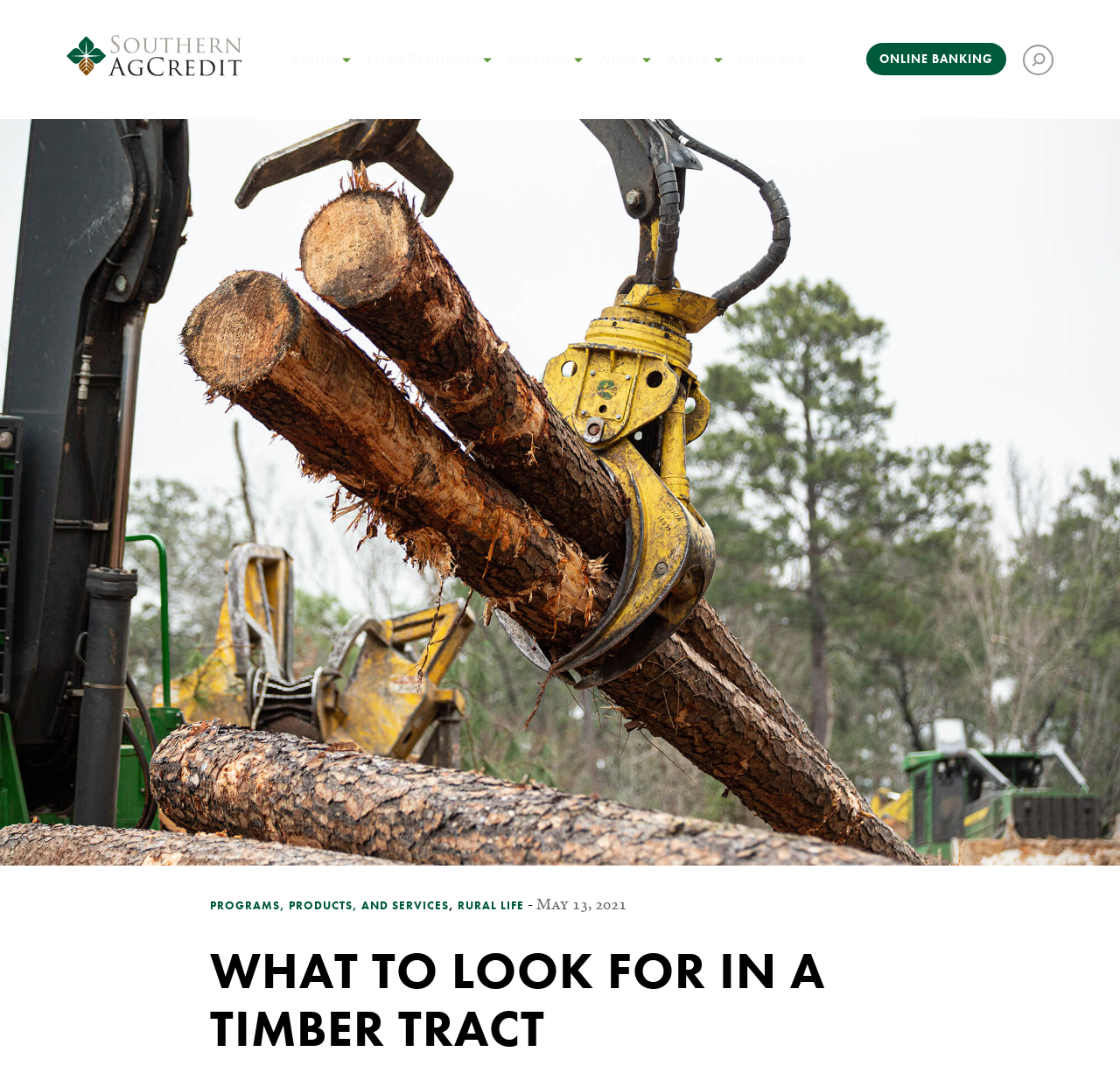What is the date mentioned on the webpage?
Please provide a single word or phrase in response based on the screenshot.

May 13, 2021